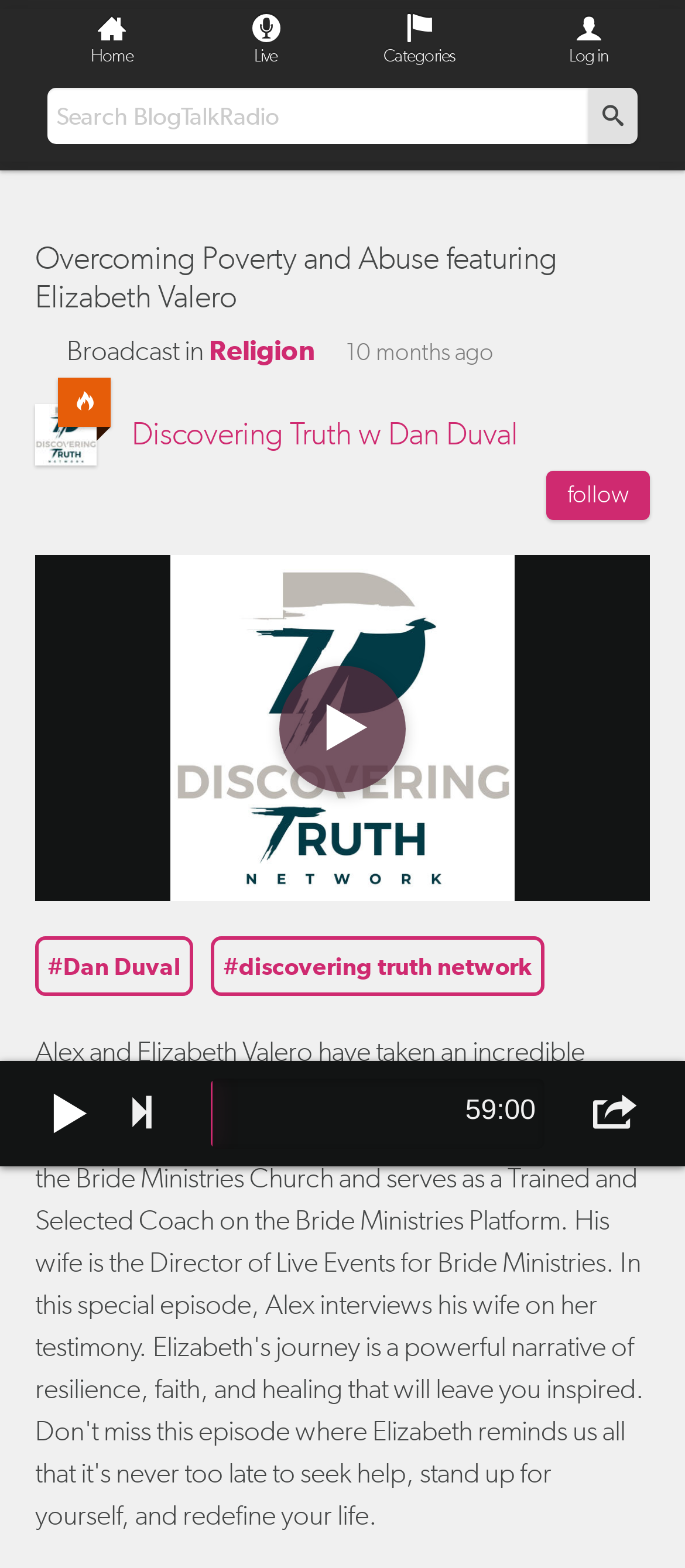What is the main title displayed on this webpage?

Overcoming Poverty and Abuse featuring Elizabeth Valero